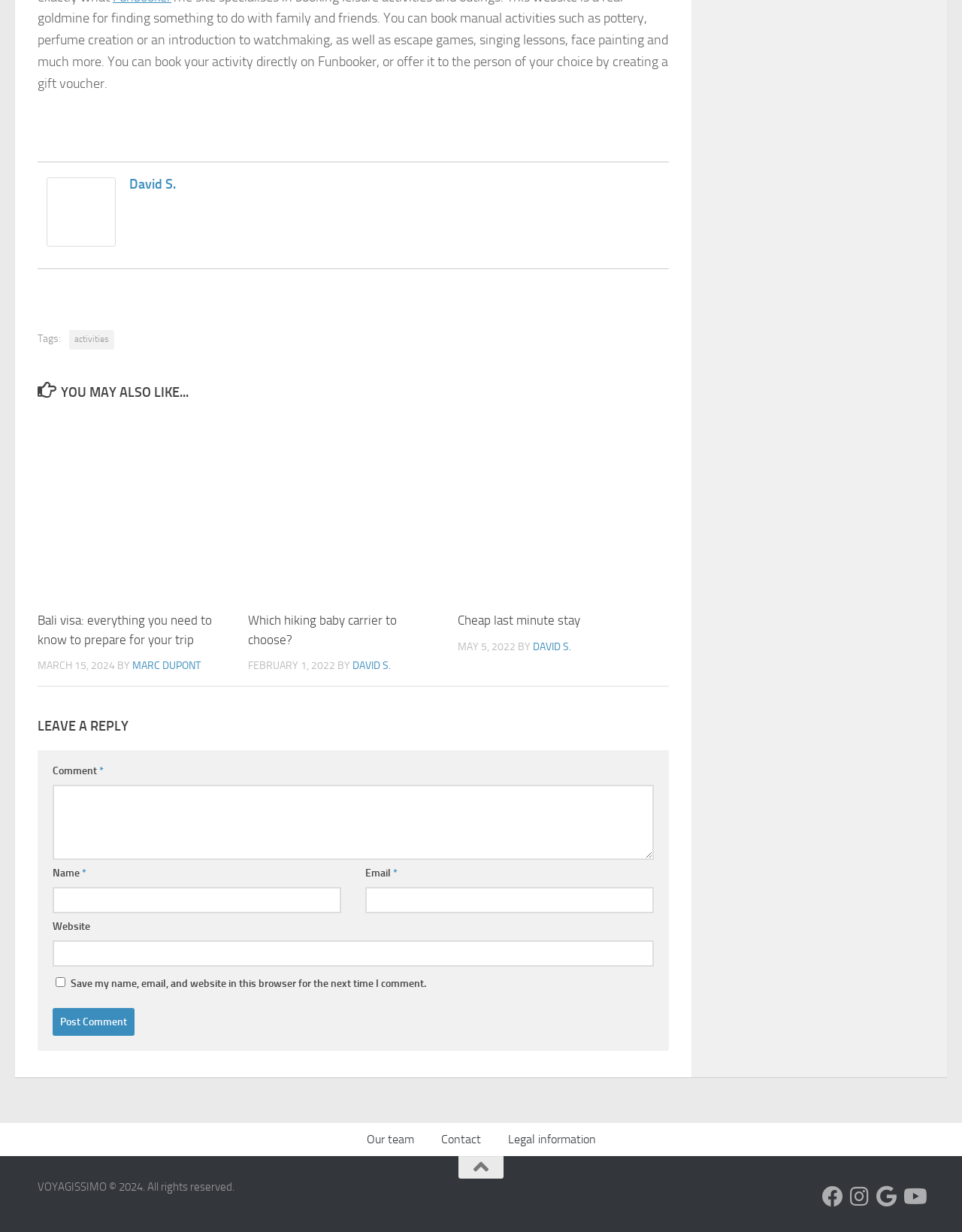Pinpoint the bounding box coordinates of the clickable element needed to complete the instruction: "Read the article about Bali visa". The coordinates should be provided as four float numbers between 0 and 1: [left, top, right, bottom].

[0.039, 0.496, 0.241, 0.527]